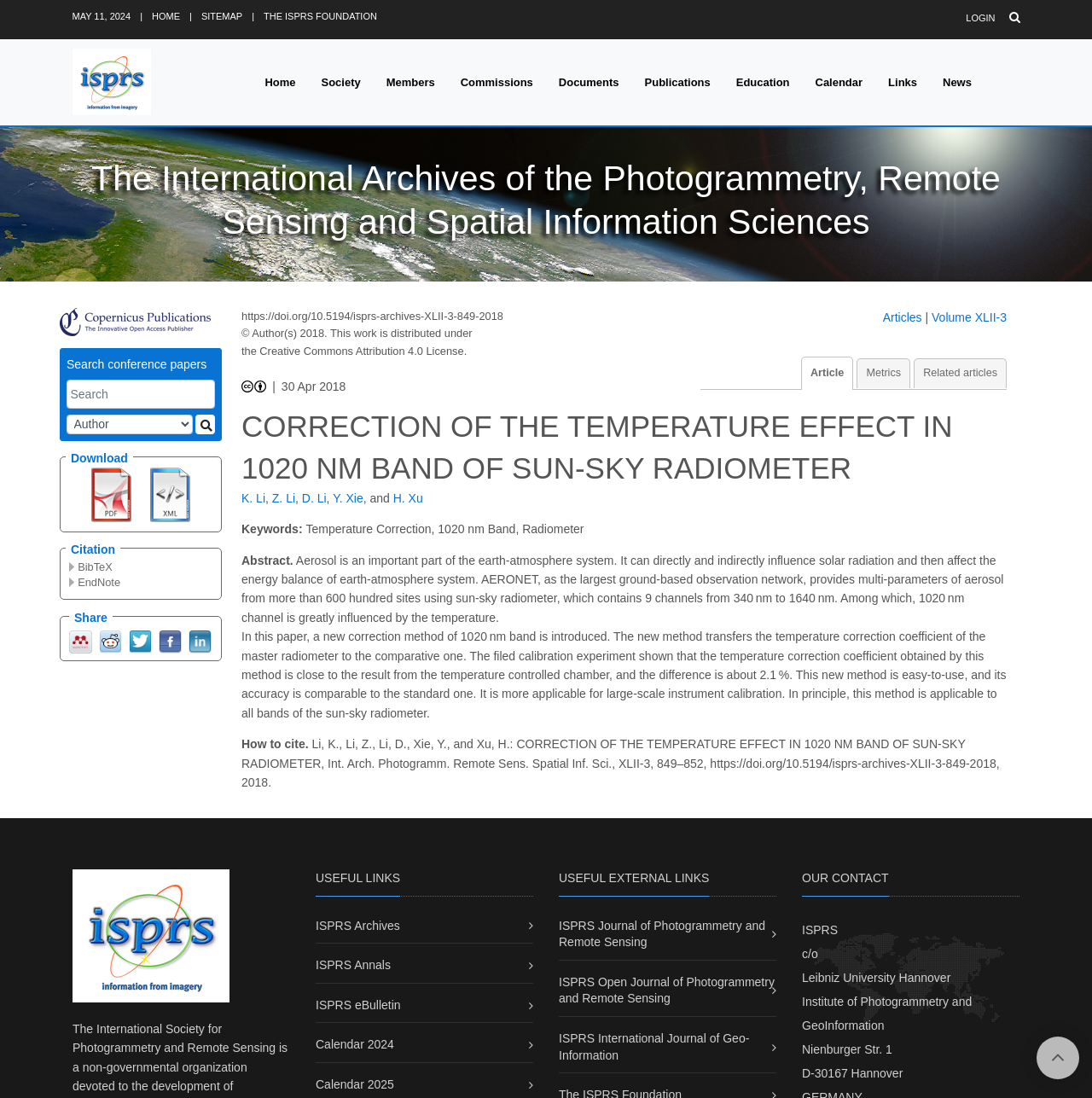Please give the bounding box coordinates of the area that should be clicked to fulfill the following instruction: "Search conference papers". The coordinates should be in the format of four float numbers from 0 to 1, i.e., [left, top, right, bottom].

[0.061, 0.346, 0.197, 0.372]